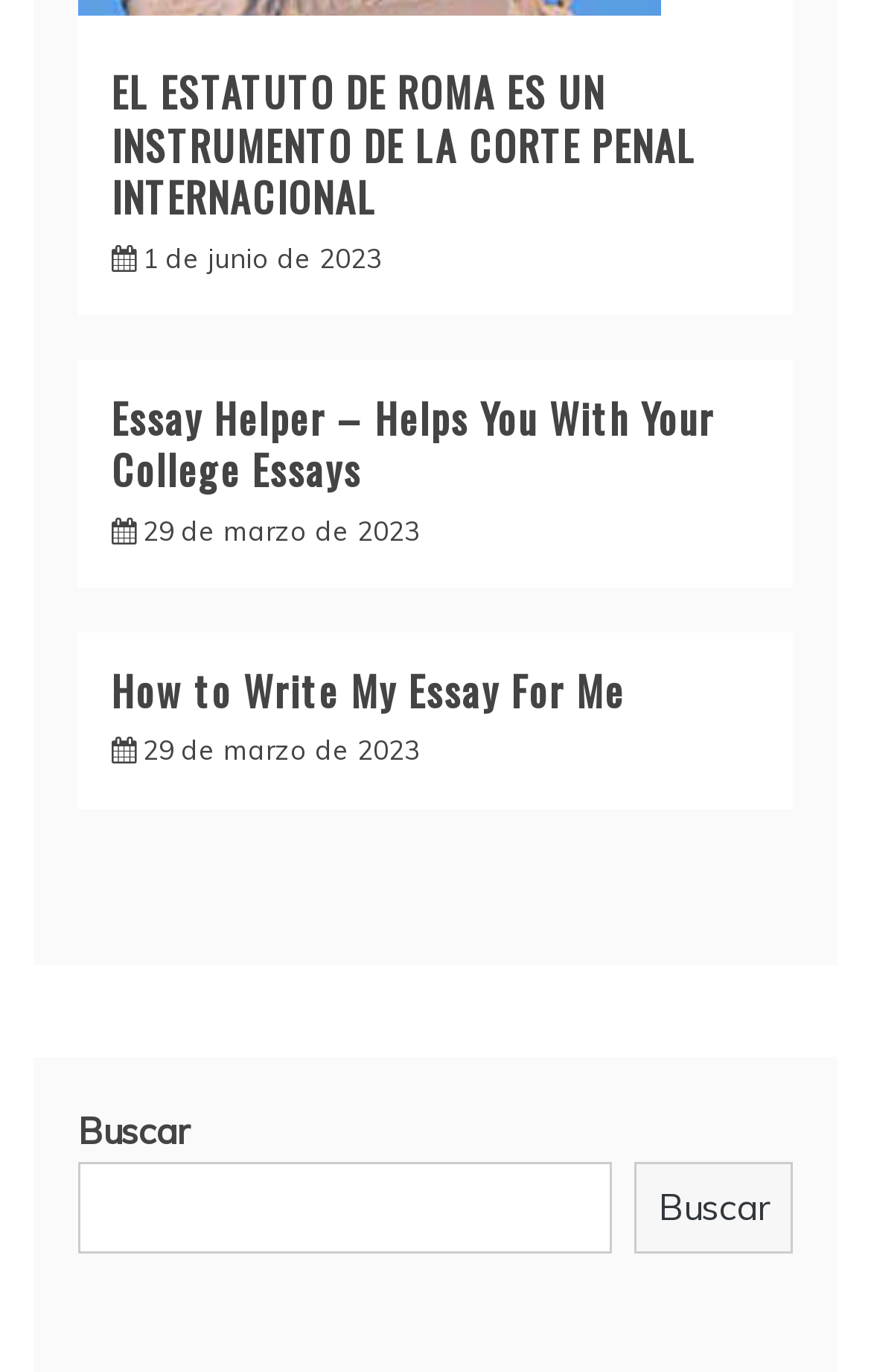Locate the bounding box coordinates of the clickable area needed to fulfill the instruction: "read the essay helper article".

[0.128, 0.286, 0.872, 0.363]